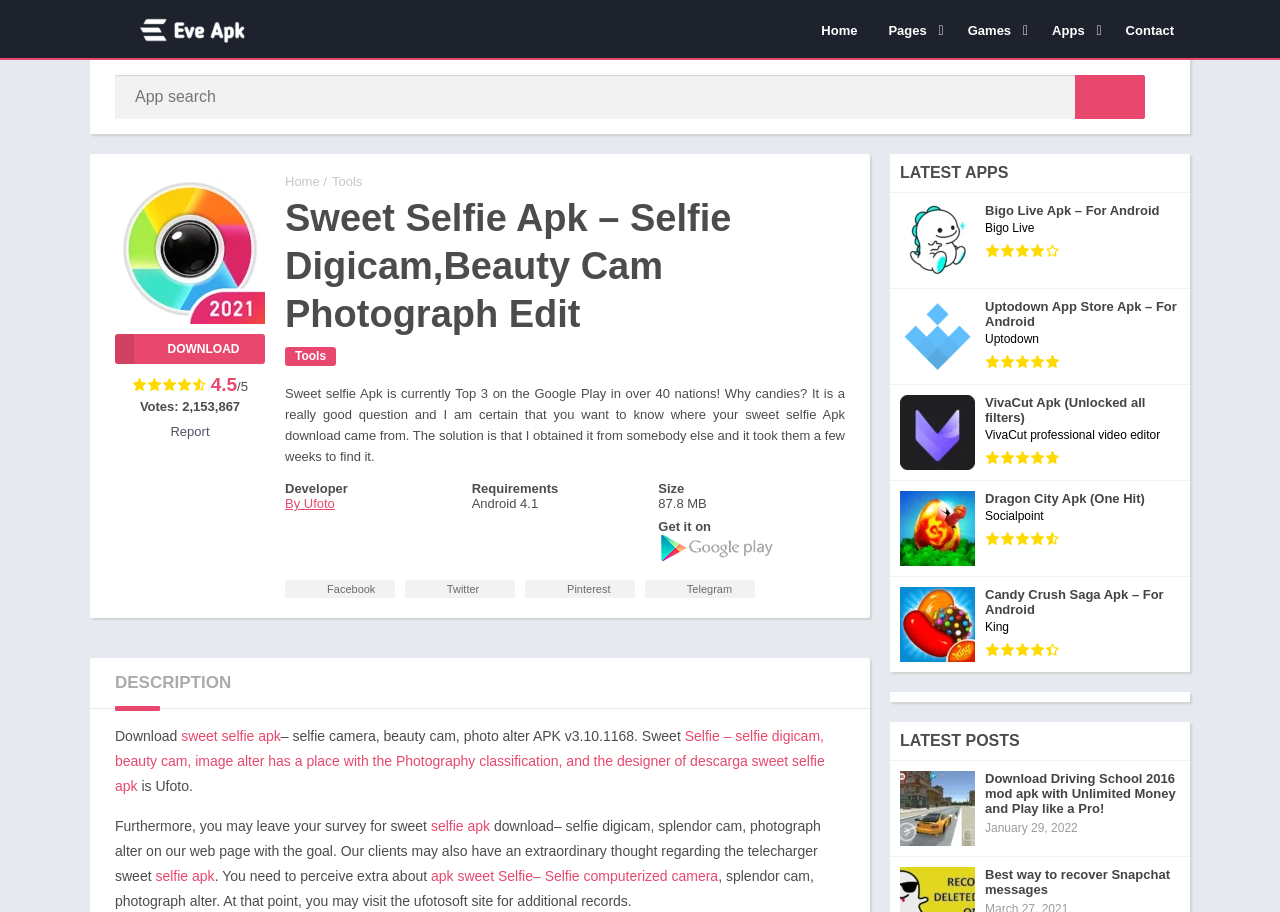Using the information shown in the image, answer the question with as much detail as possible: Where can I download Sweet Selfie Apk?

I found the download location of Sweet Selfie Apk by looking at the text 'Get it on Google Play' which is located below the 'Size' section.